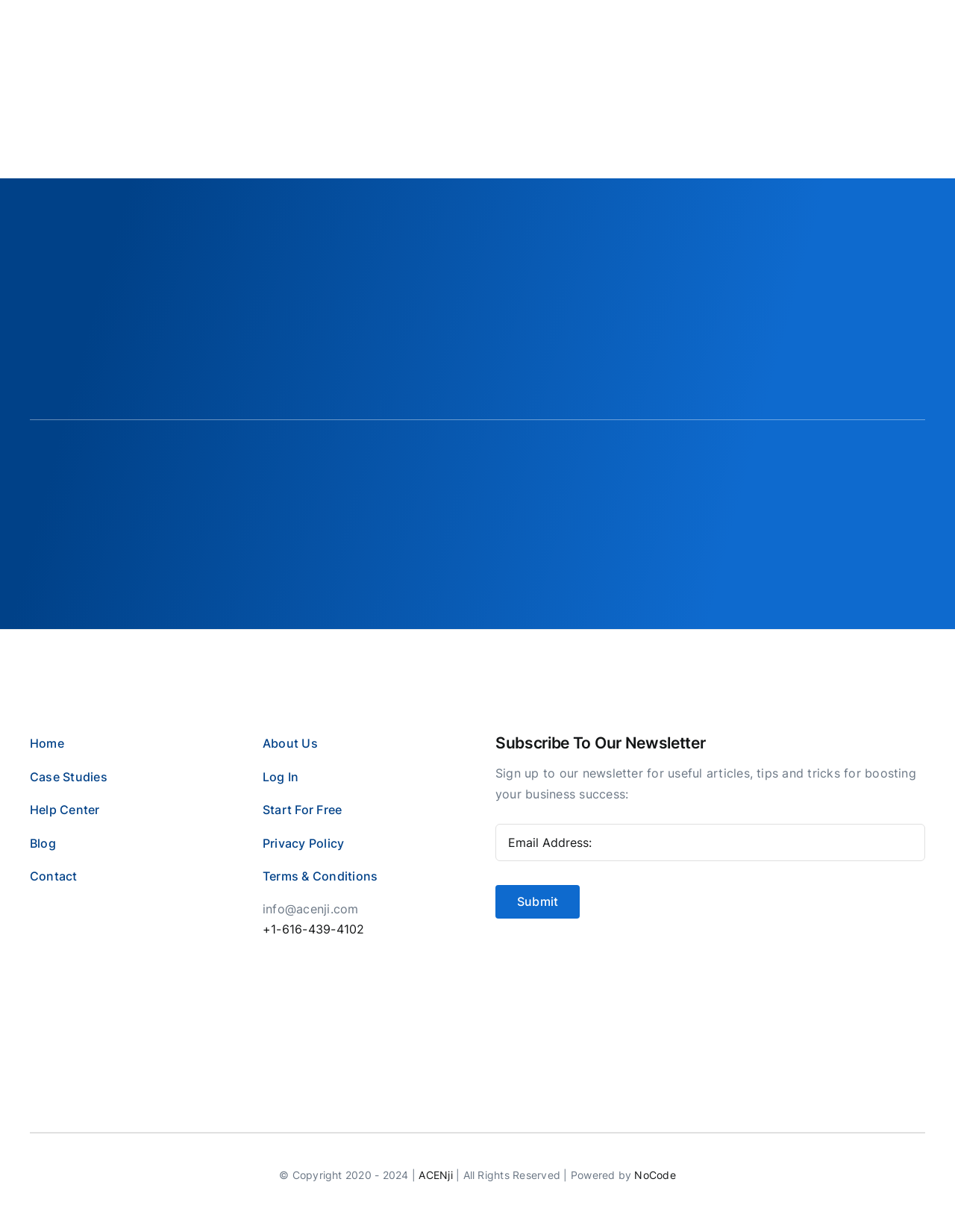Determine the bounding box coordinates of the clickable element necessary to fulfill the instruction: "Download ACENji App from Google Play Store". Provide the coordinates as four float numbers within the 0 to 1 range, i.e., [left, top, right, bottom].

[0.77, 0.856, 0.867, 0.882]